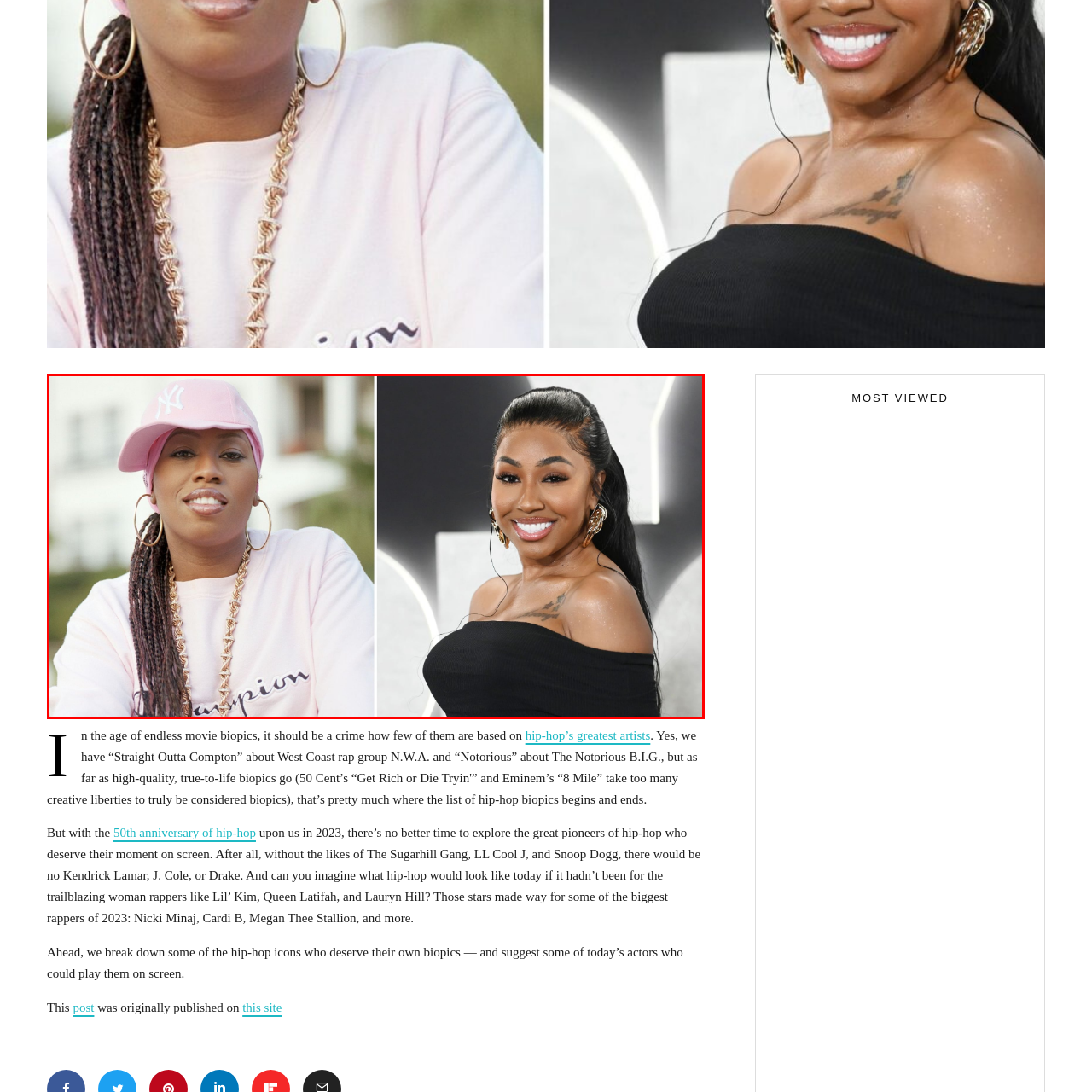Provide an extensive and detailed caption for the image section enclosed by the red boundary.

The image features two prominent figures in hip-hop culture, showcasing the rich legacy and evolution of the genre. On the left, a female artist sports a stylish look with a pink cap and oversized hoop earrings, embodying the classic hip-hop vibe of the late 90s and early 2000s. Her relaxed yet confident pose reflects the groundbreaking influence of women in the music industry during that era, paving the way for future artists. 

On the right, another female artist radiates modern glamour with bold makeup and an elegant off-the-shoulder outfit, demonstrating the contemporary evolution of hip-hop fashion and culture. This juxtaposition highlights the significant progress made by female rappers, illustrating how they have transformed the landscape of hip-hop and continue to inspire new generations. With the 50th anniversary of hip-hop in 2023, this image serves as a powerful reminder of the trailblazing women who have shaped the genre and deserve recognition in biopics and mainstream media.